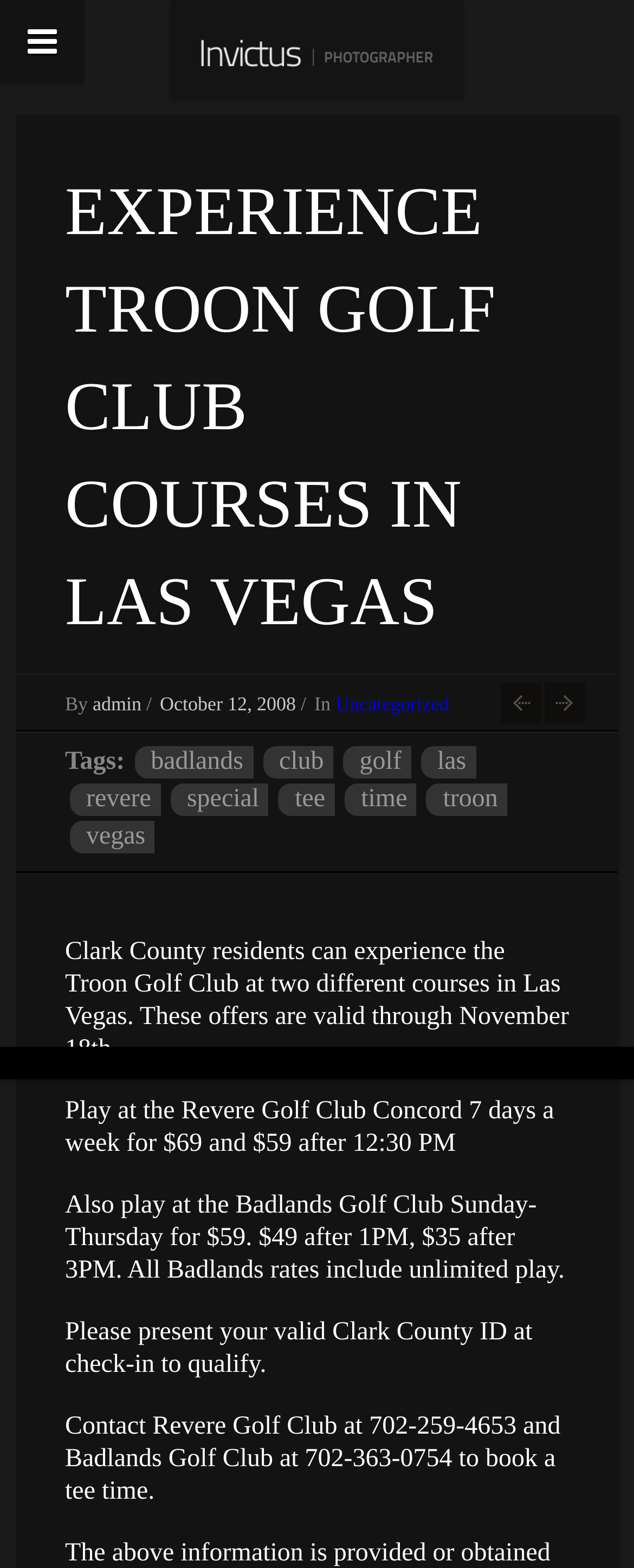Given the description of a UI element: "Uncategorized", identify the bounding box coordinates of the matching element in the webpage screenshot.

[0.529, 0.442, 0.709, 0.456]